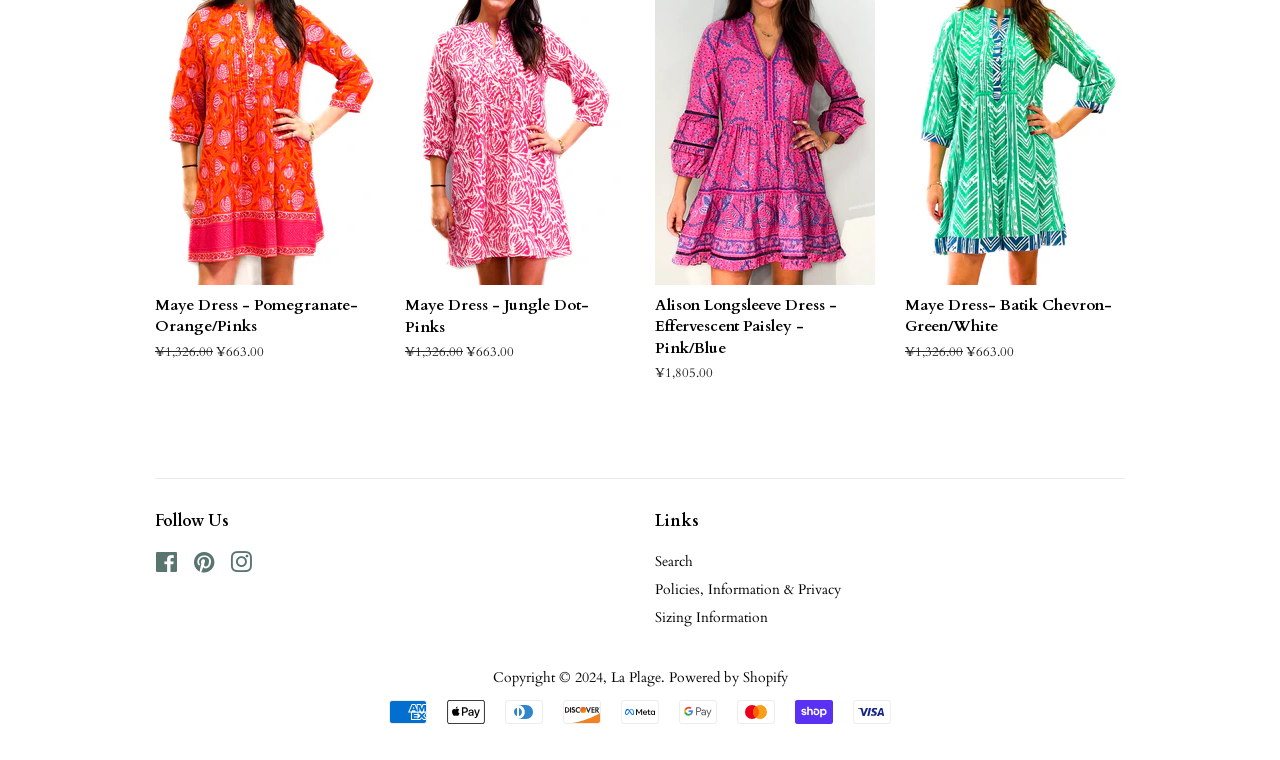Kindly determine the bounding box coordinates for the area that needs to be clicked to execute this instruction: "Make a payment with Visa".

[0.666, 0.921, 0.696, 0.953]